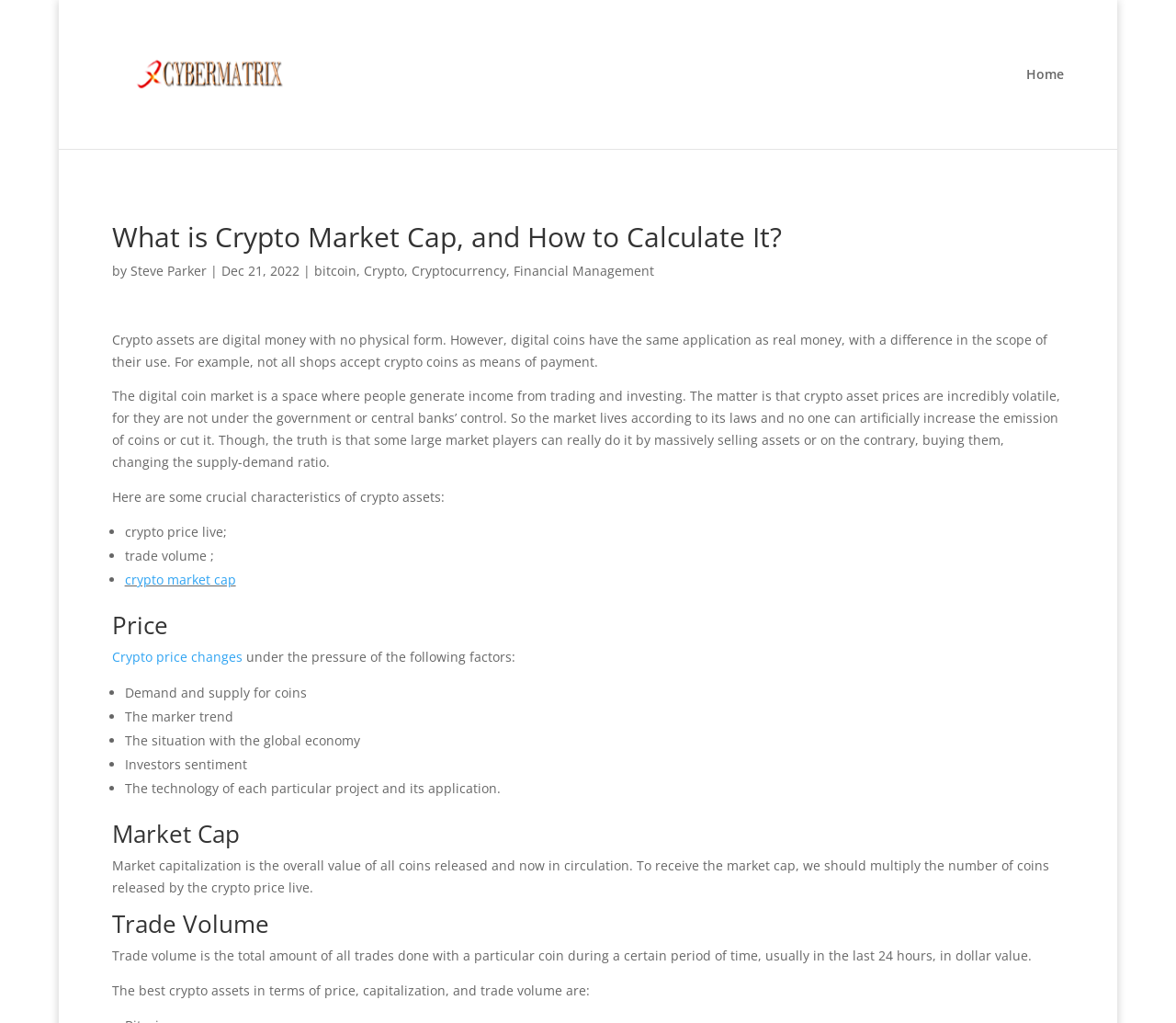Provide the bounding box coordinates for the area that should be clicked to complete the instruction: "Search for something".

[0.095, 0.0, 0.905, 0.001]